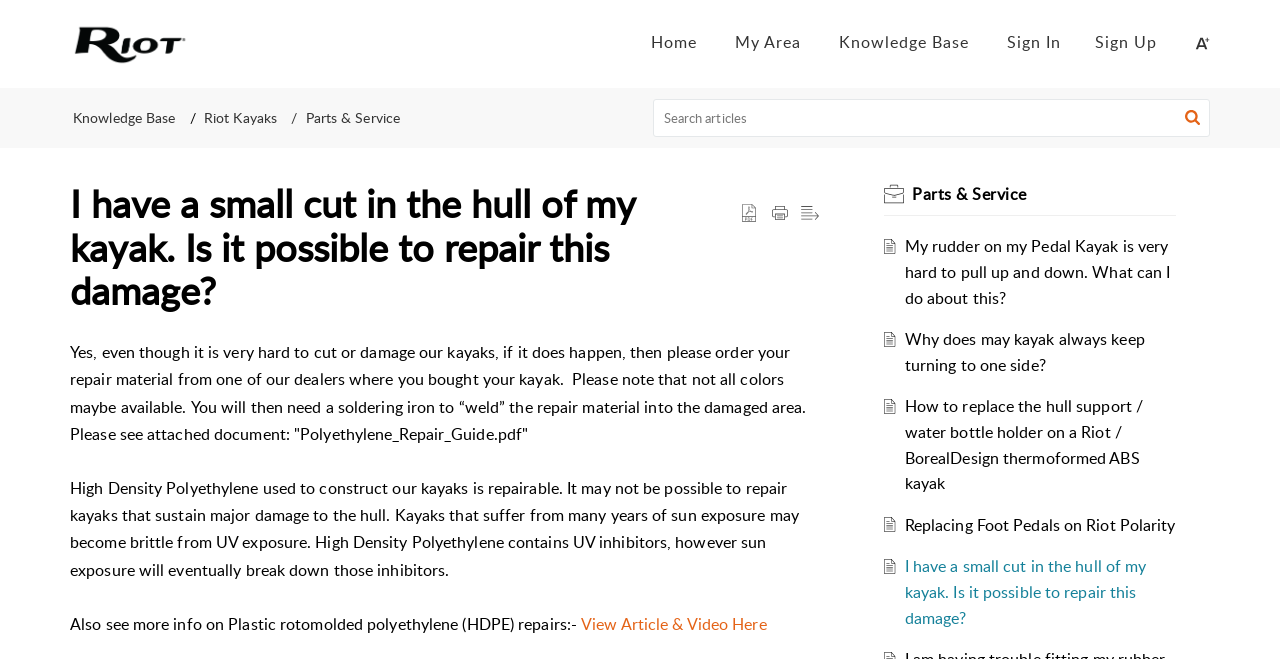What is required to repair a kayak?
Please answer the question with a detailed and comprehensive explanation.

Based on the webpage, to repair a kayak, a soldering iron is required to 'weld' the repair material into the damaged area, as mentioned in the text.